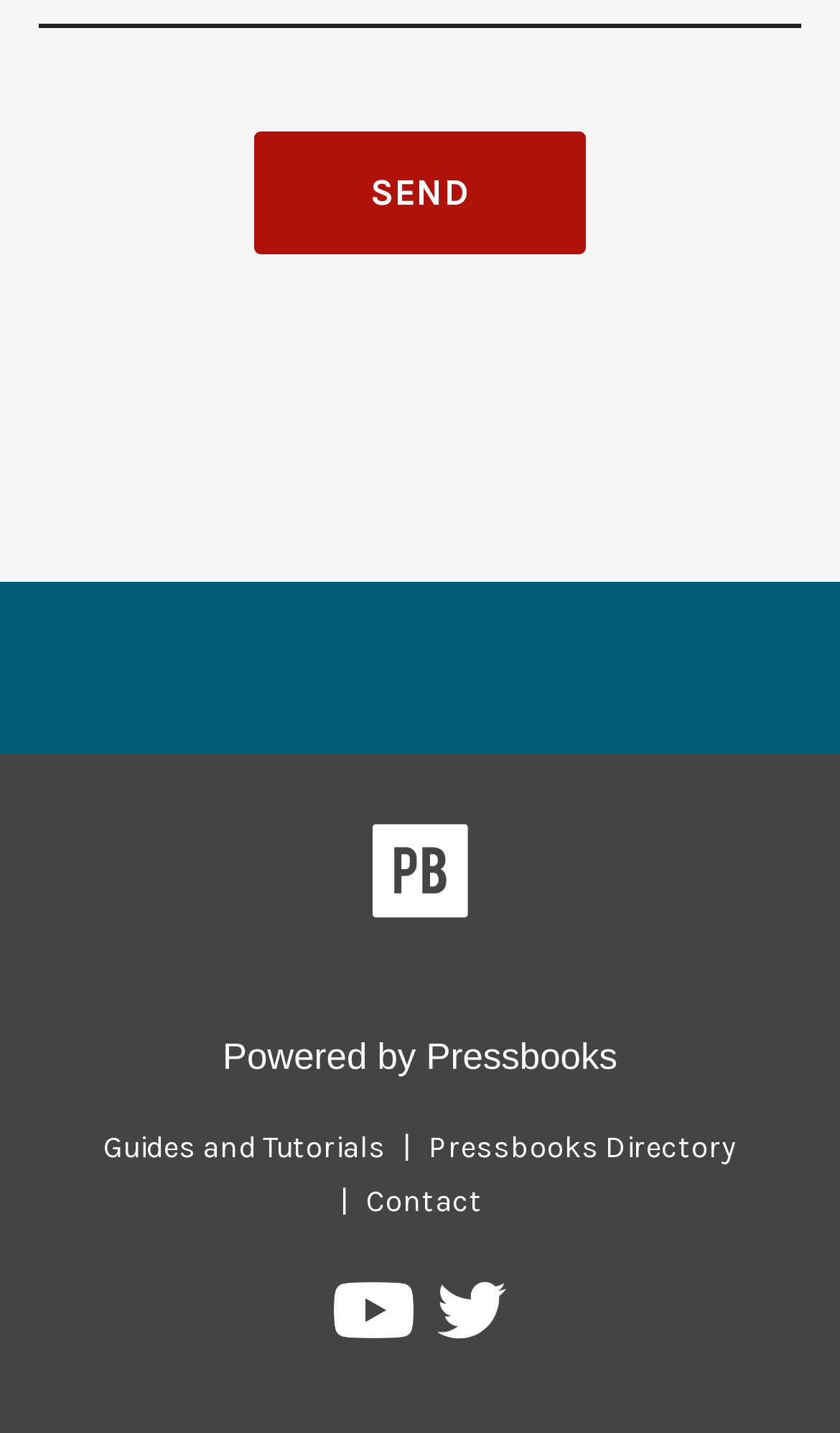Please provide a one-word or short phrase answer to the question:
How many social media platforms are linked?

2